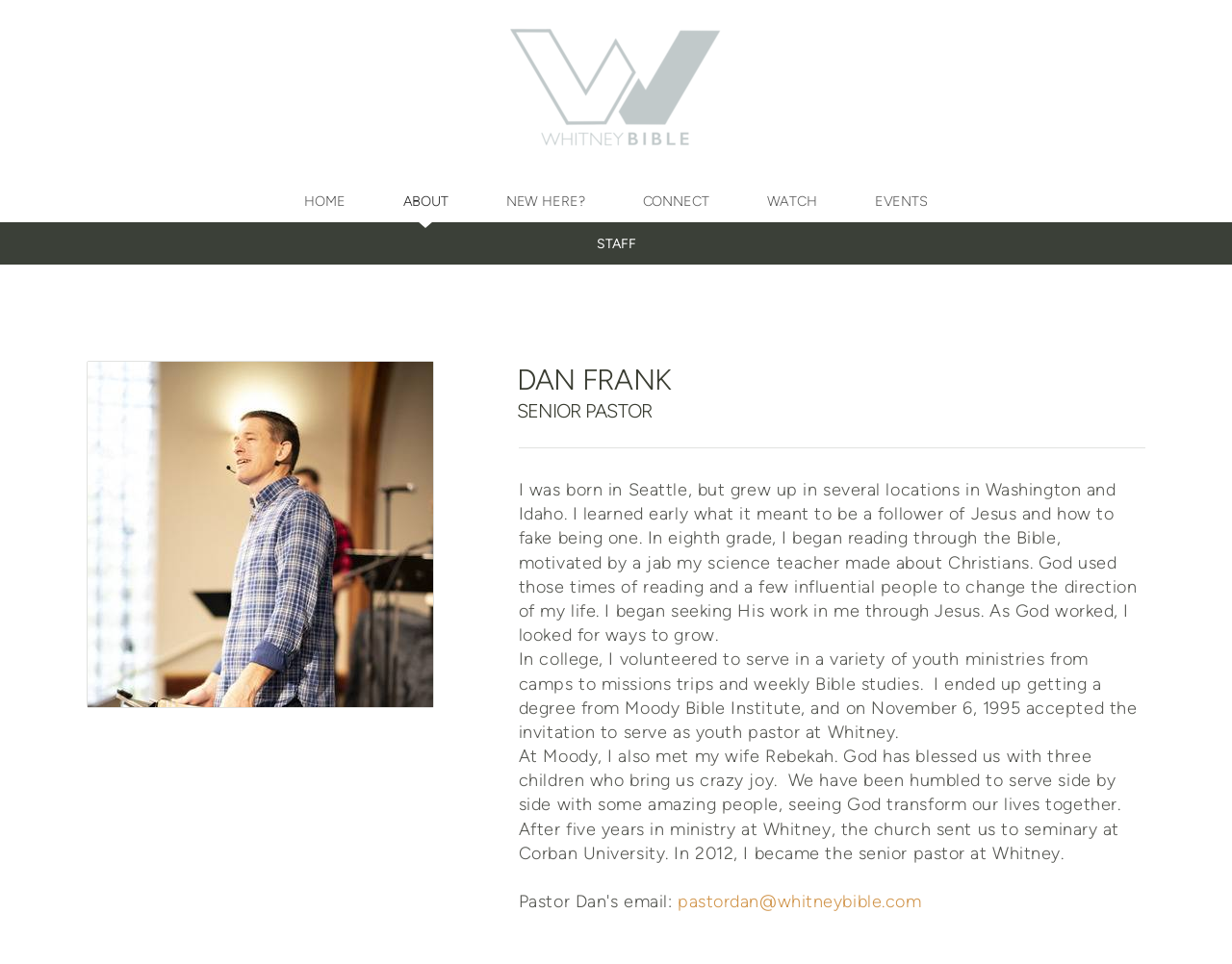Please identify the bounding box coordinates of the element's region that should be clicked to execute the following instruction: "Click the HOME link". The bounding box coordinates must be four float numbers between 0 and 1, i.e., [left, top, right, bottom].

[0.247, 0.2, 0.28, 0.218]